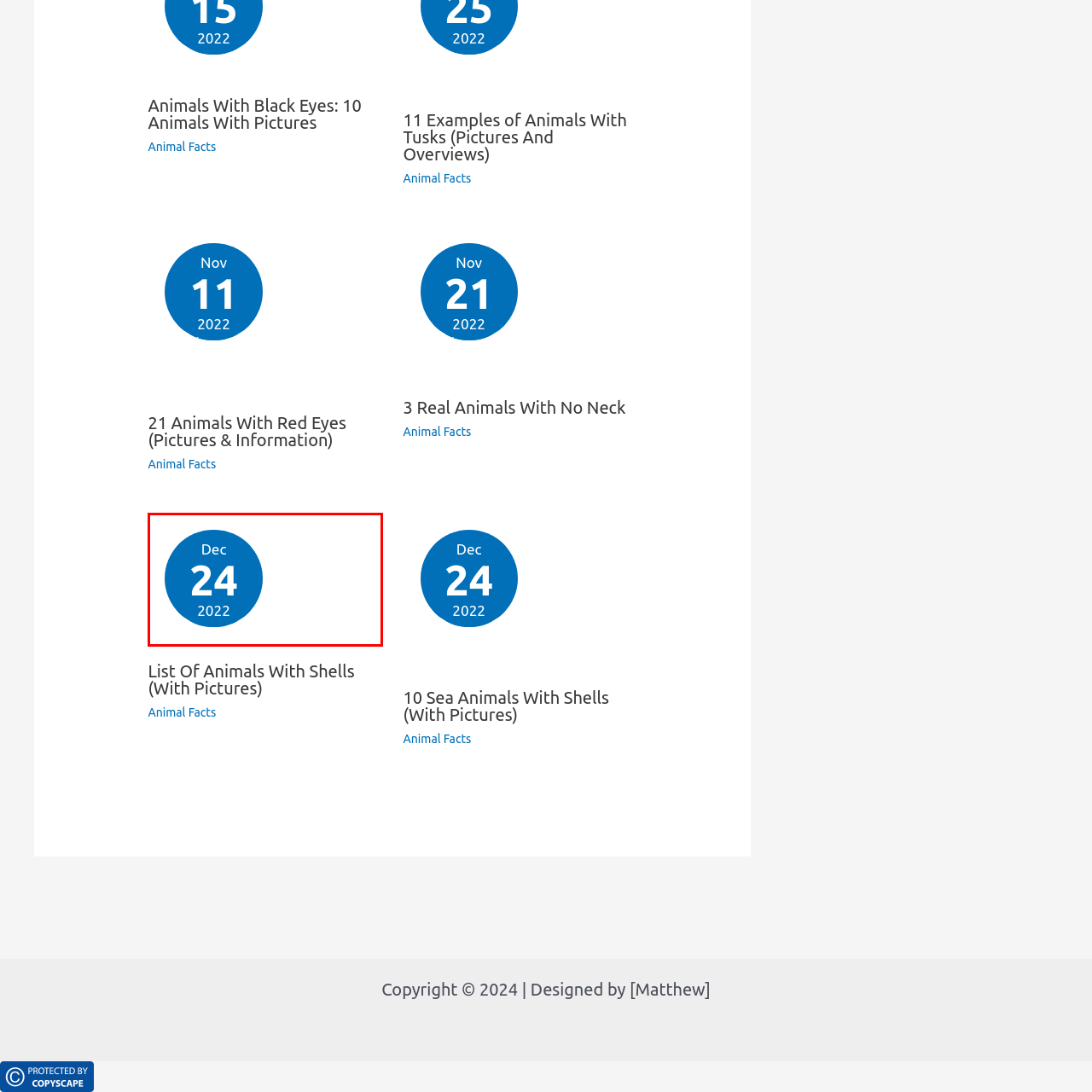Look at the image segment within the red box, What is the color of the background? Give a brief response in one word or phrase.

Blue